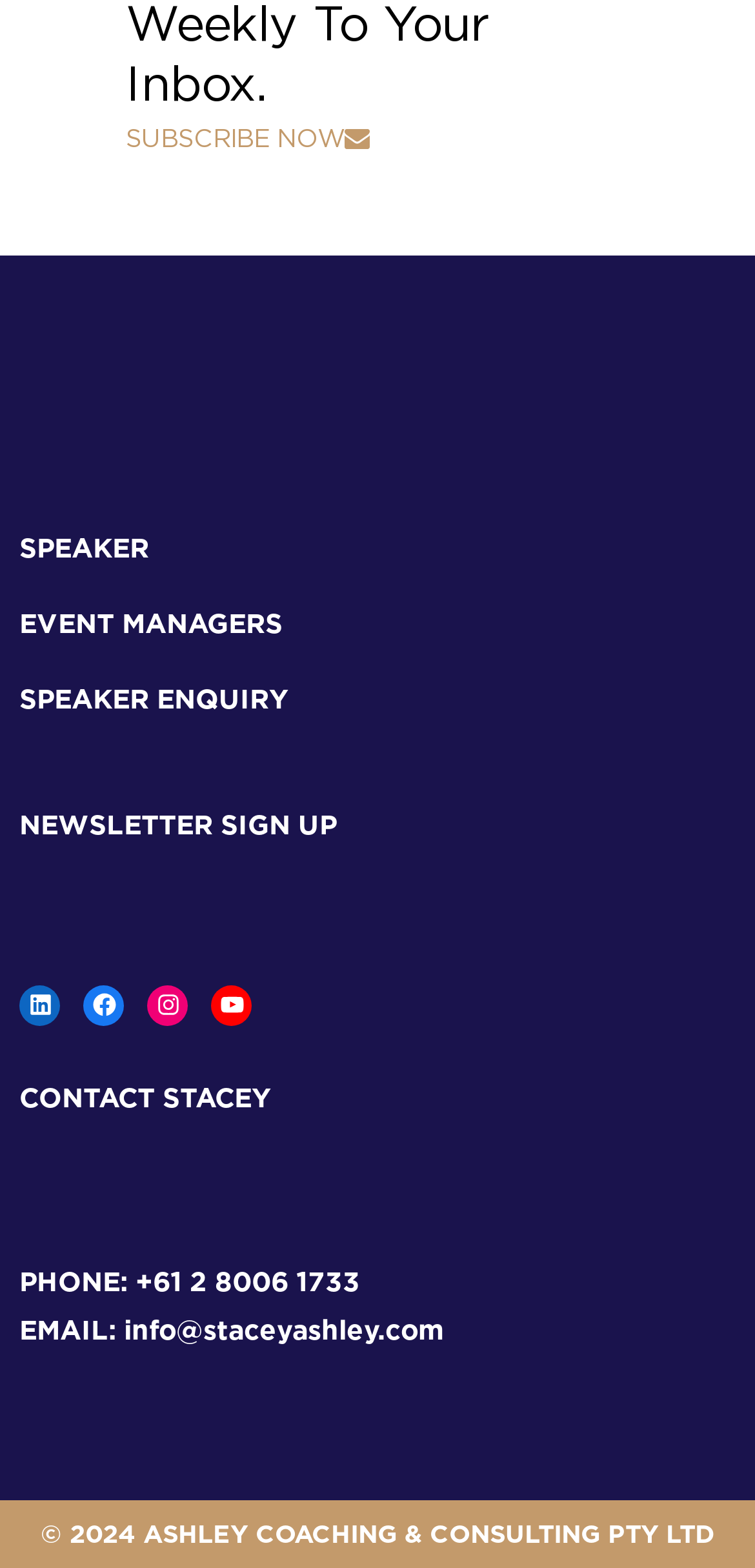What is the email address?
Please answer the question with as much detail as possible using the screenshot.

I found the email address by looking at the link element with the text 'EMAIL:' and its adjacent element with the email address.